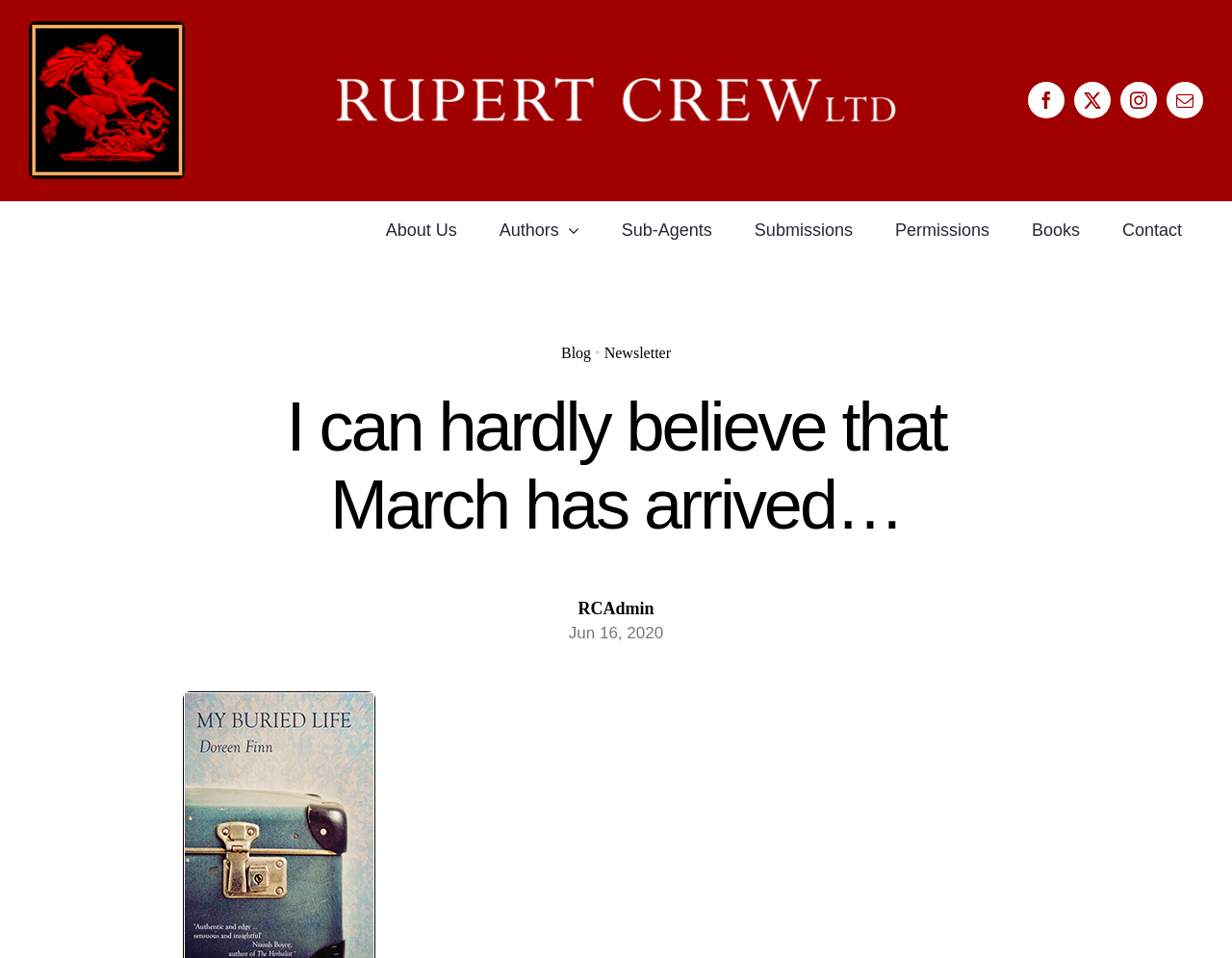Please identify the bounding box coordinates of the region to click in order to complete the task: "View the newsletter". The coordinates must be four float numbers between 0 and 1, specified as [left, top, right, bottom].

[0.49, 0.36, 0.545, 0.377]